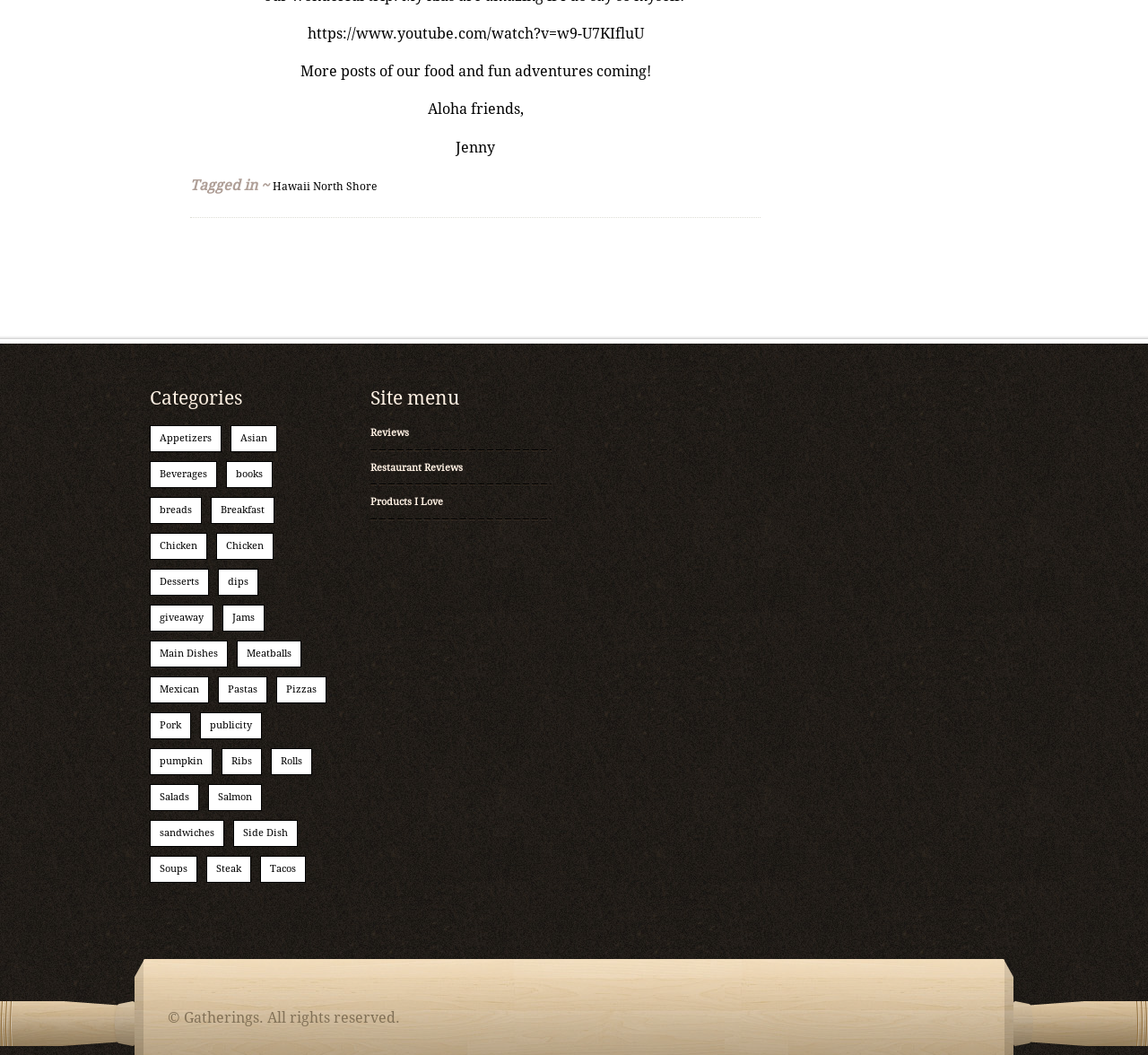Please respond in a single word or phrase: 
How many site menu items are listed?

3